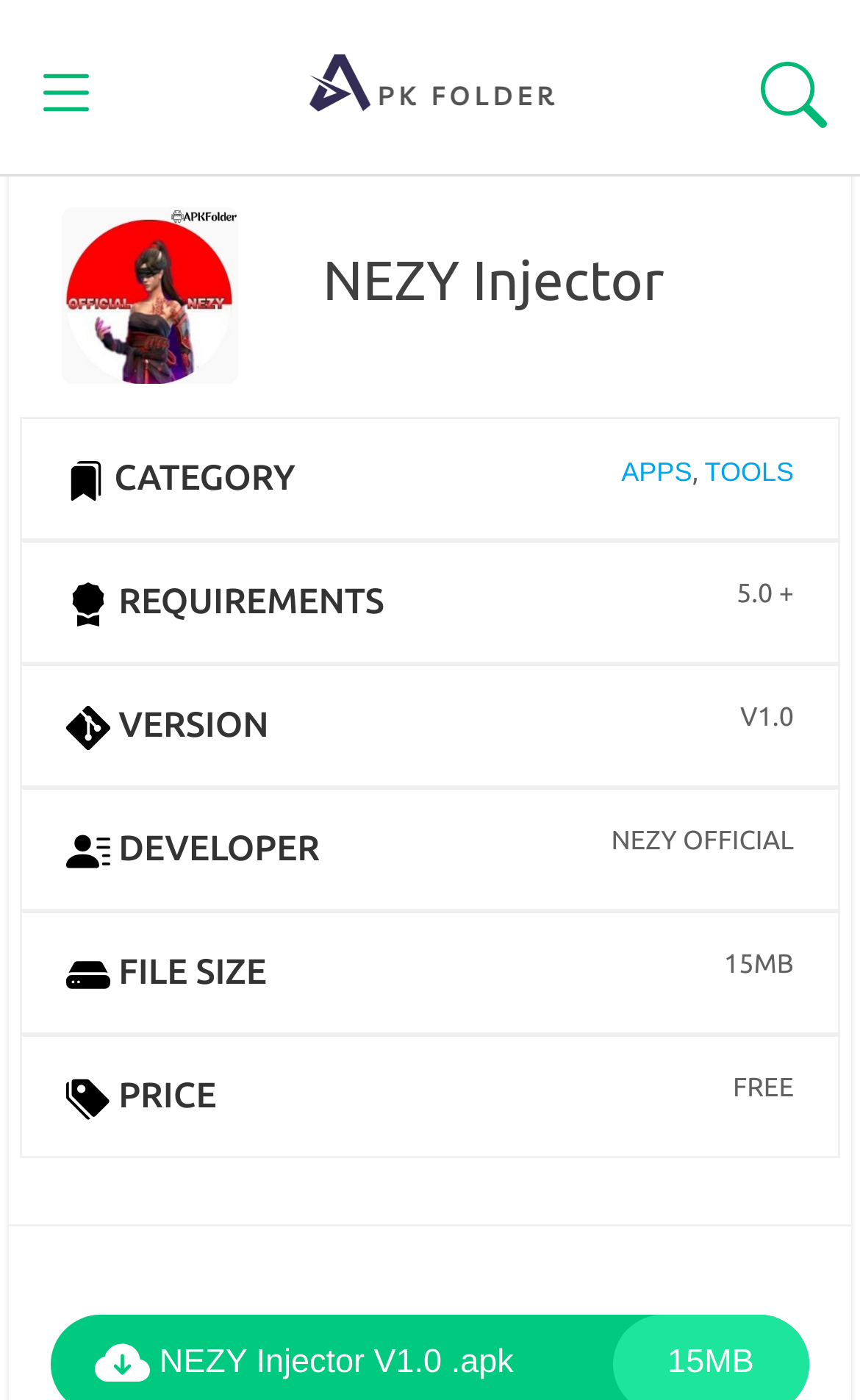Determine the bounding box coordinates of the clickable region to carry out the instruction: "Download NEZY Injector APK".

[0.11, 0.955, 0.175, 0.994]